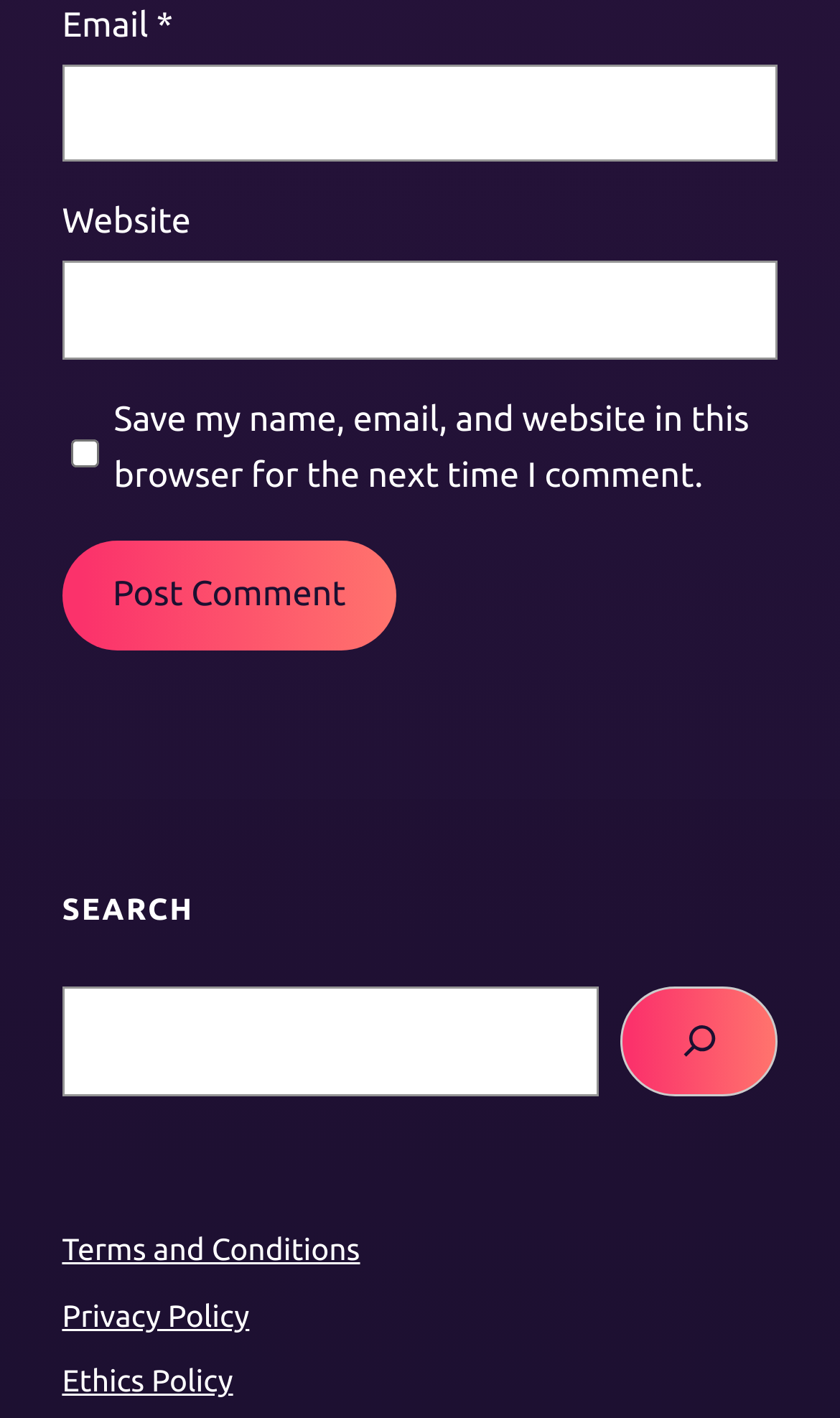Could you indicate the bounding box coordinates of the region to click in order to complete this instruction: "Check the save comment option".

[0.084, 0.286, 0.117, 0.352]